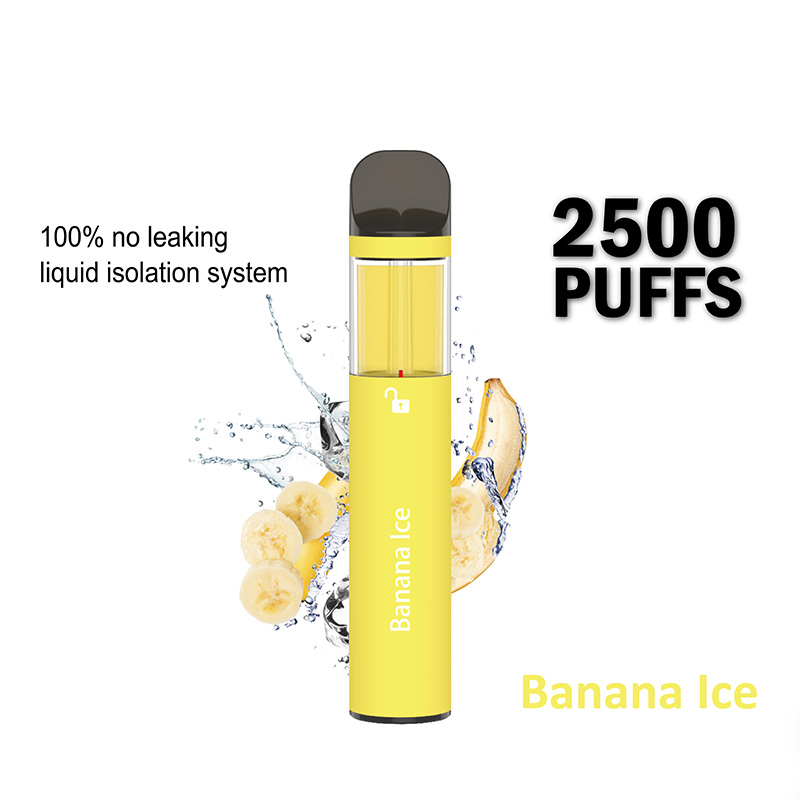Give a concise answer of one word or phrase to the question: 
What is the capacity of the vape device?

2500 PUFFS